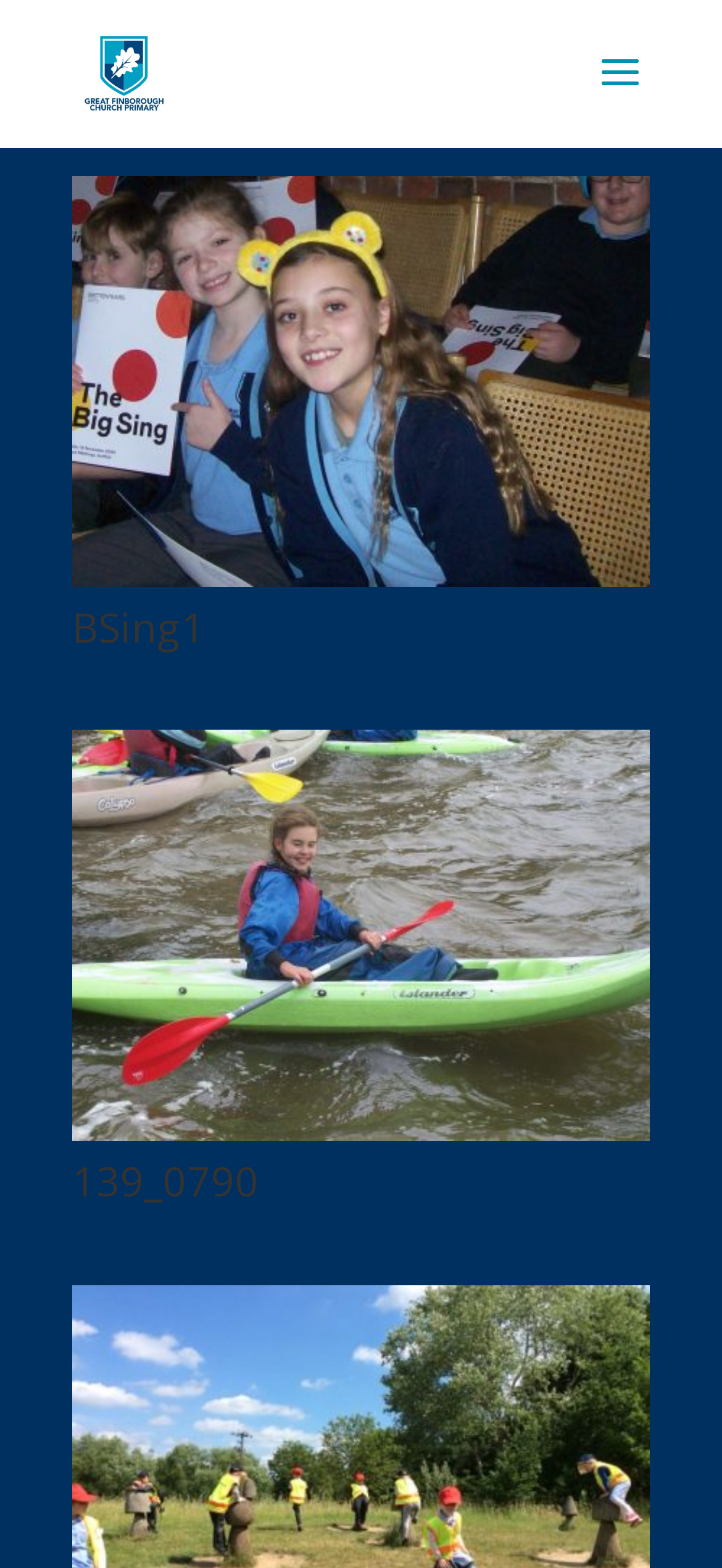Give a concise answer of one word or phrase to the question: 
What is the content of the second heading?

139_0790